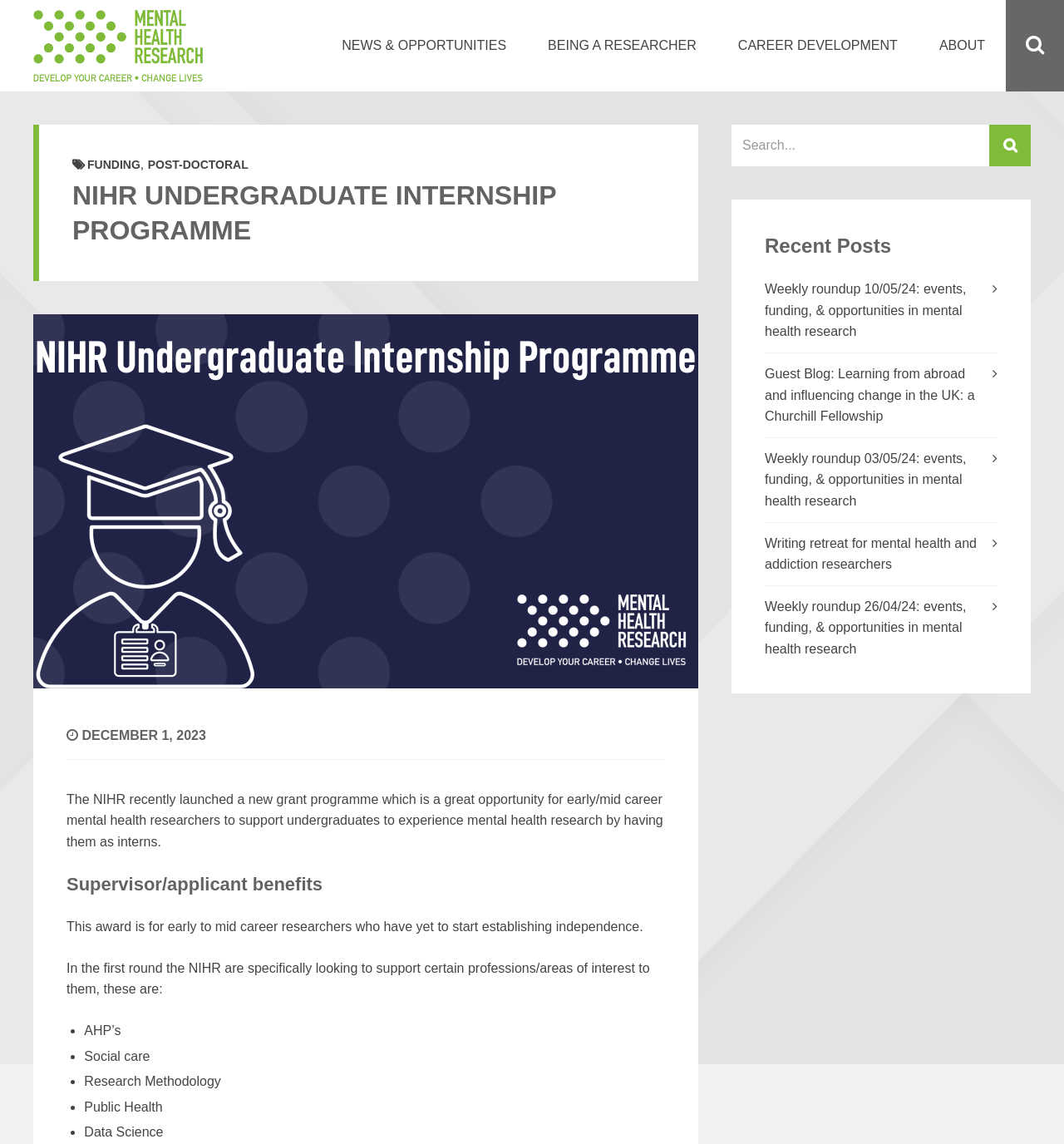Respond to the question below with a single word or phrase:
What is the name of the programme?

NIHR Undergraduate Internship Programme